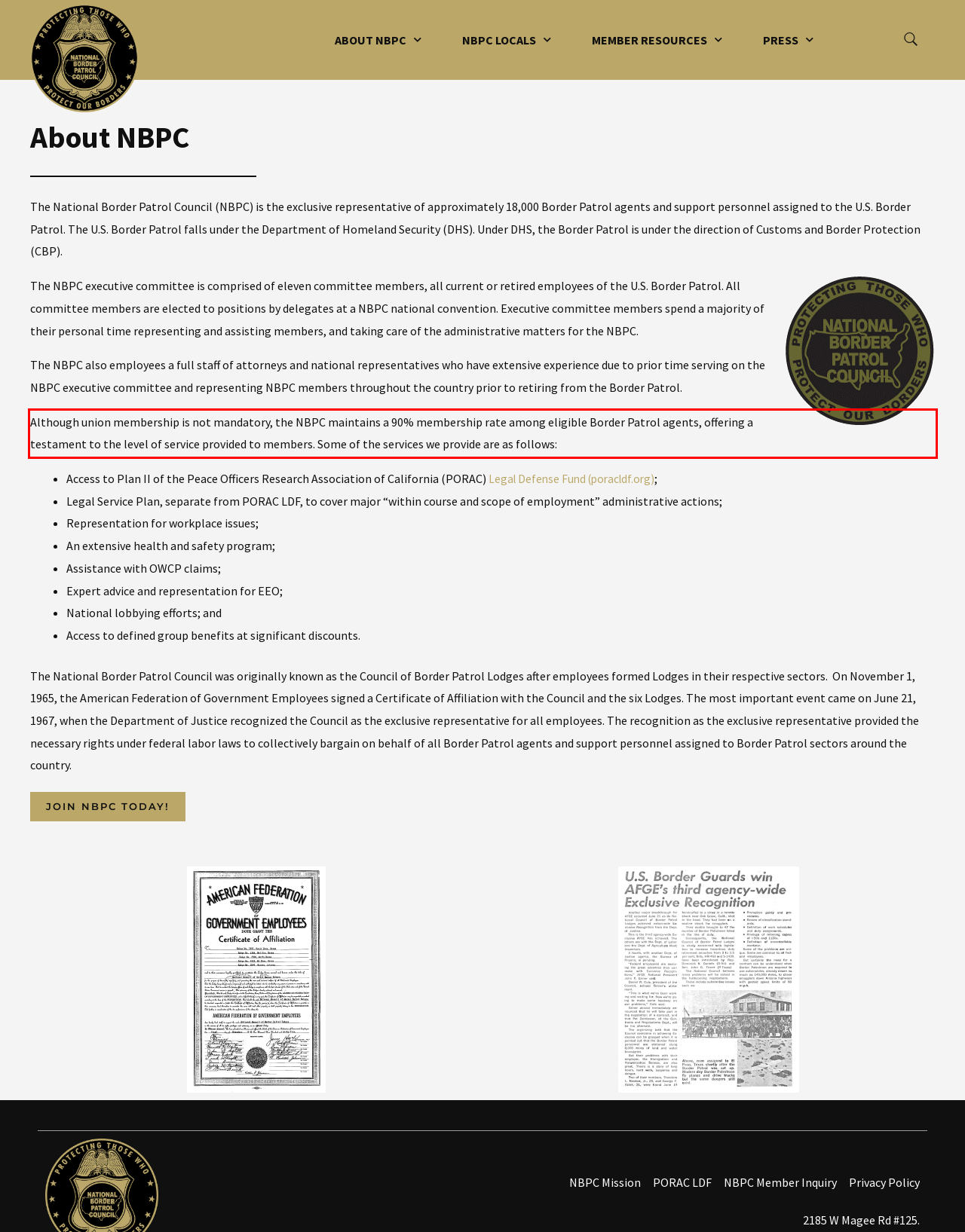Using OCR, extract the text content found within the red bounding box in the given webpage screenshot.

Although union membership is not mandatory, the NBPC maintains a 90% membership rate among eligible Border Patrol agents, offering a testament to the level of service provided to members. Some of the services we provide are as follows: